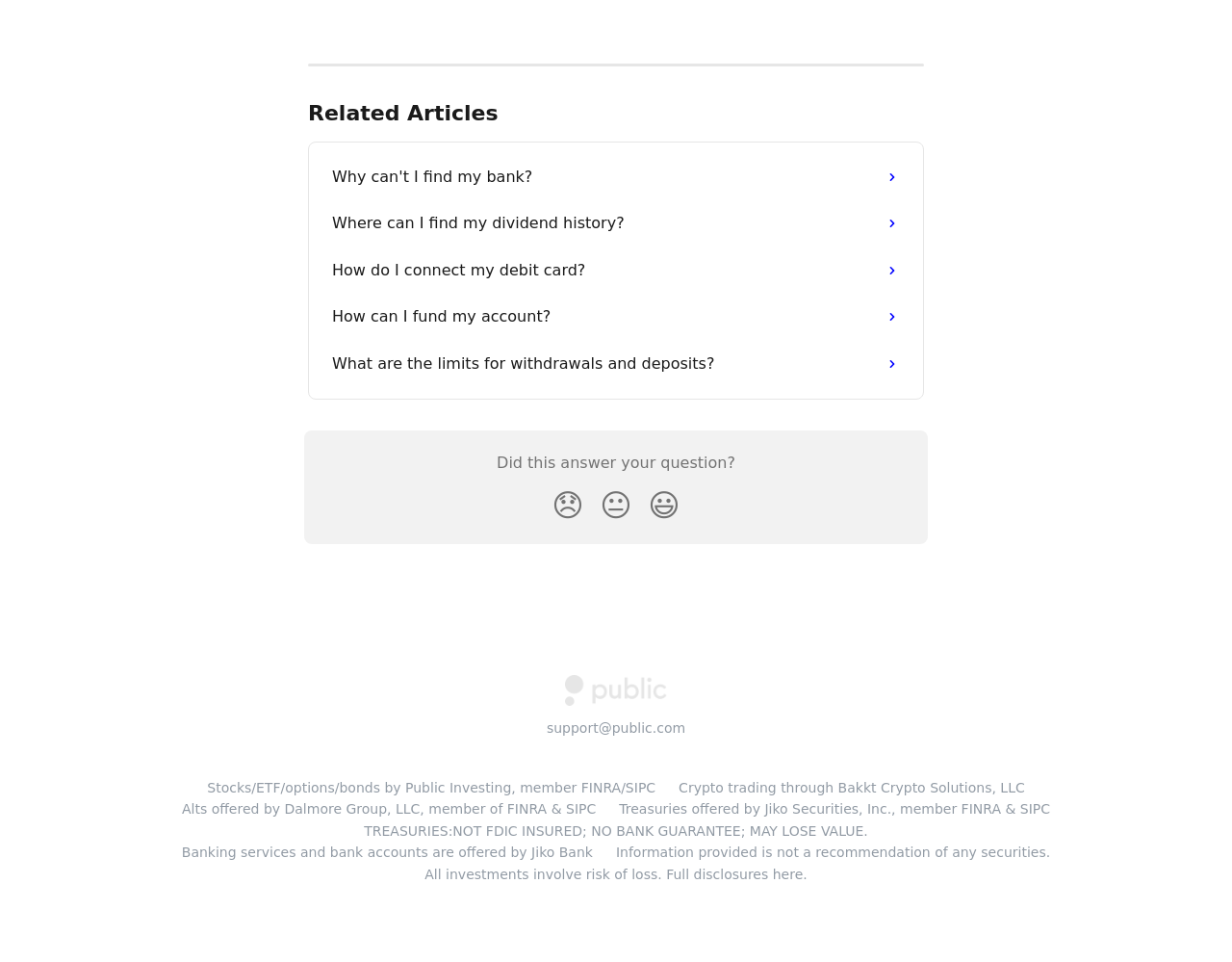Provide a one-word or short-phrase response to the question:
What is the warning about treasuries?

Not FDIC insured, no bank guarantee, may lose value